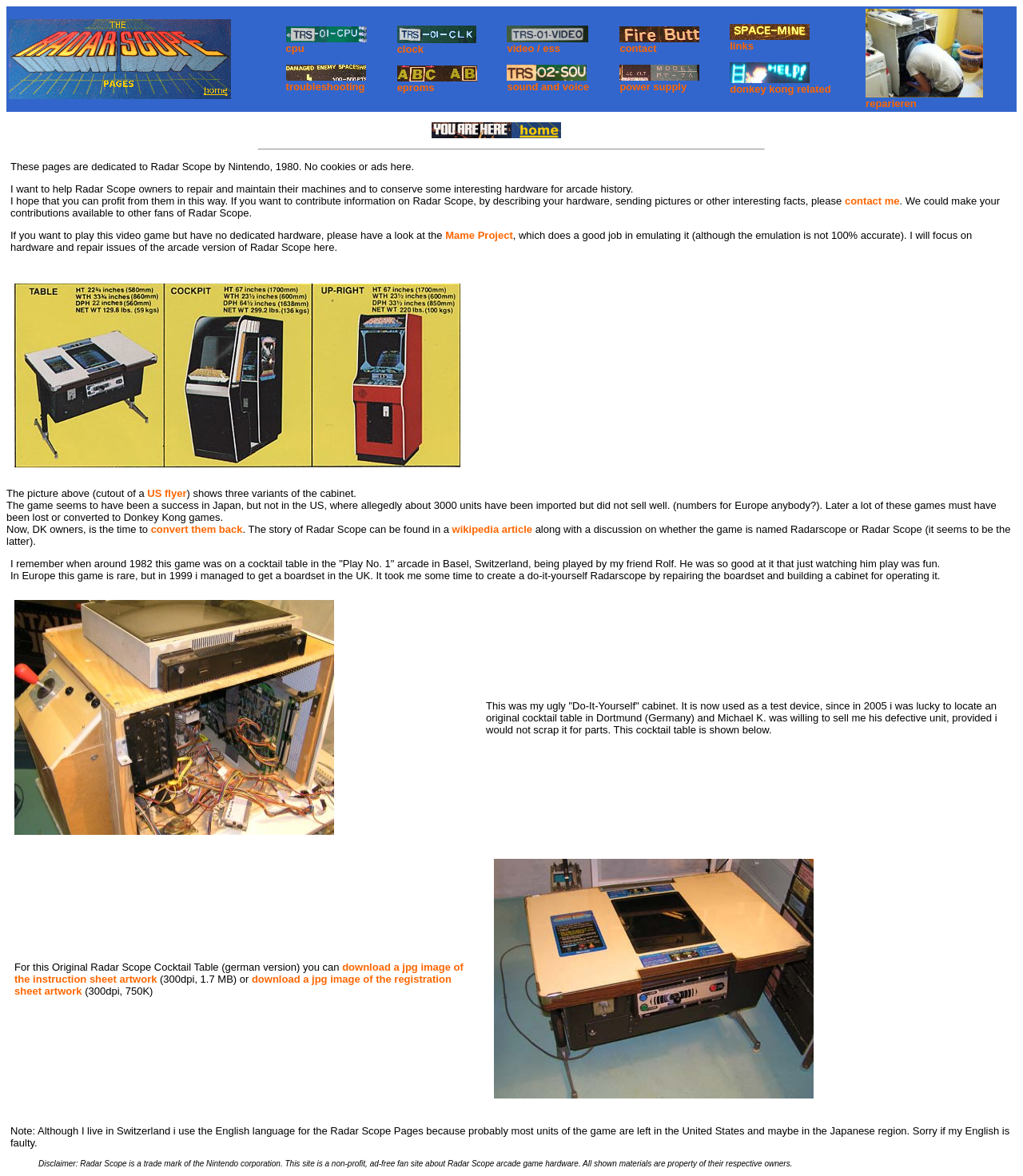Please identify the bounding box coordinates of where to click in order to follow the instruction: "Click the CONTACT link".

None